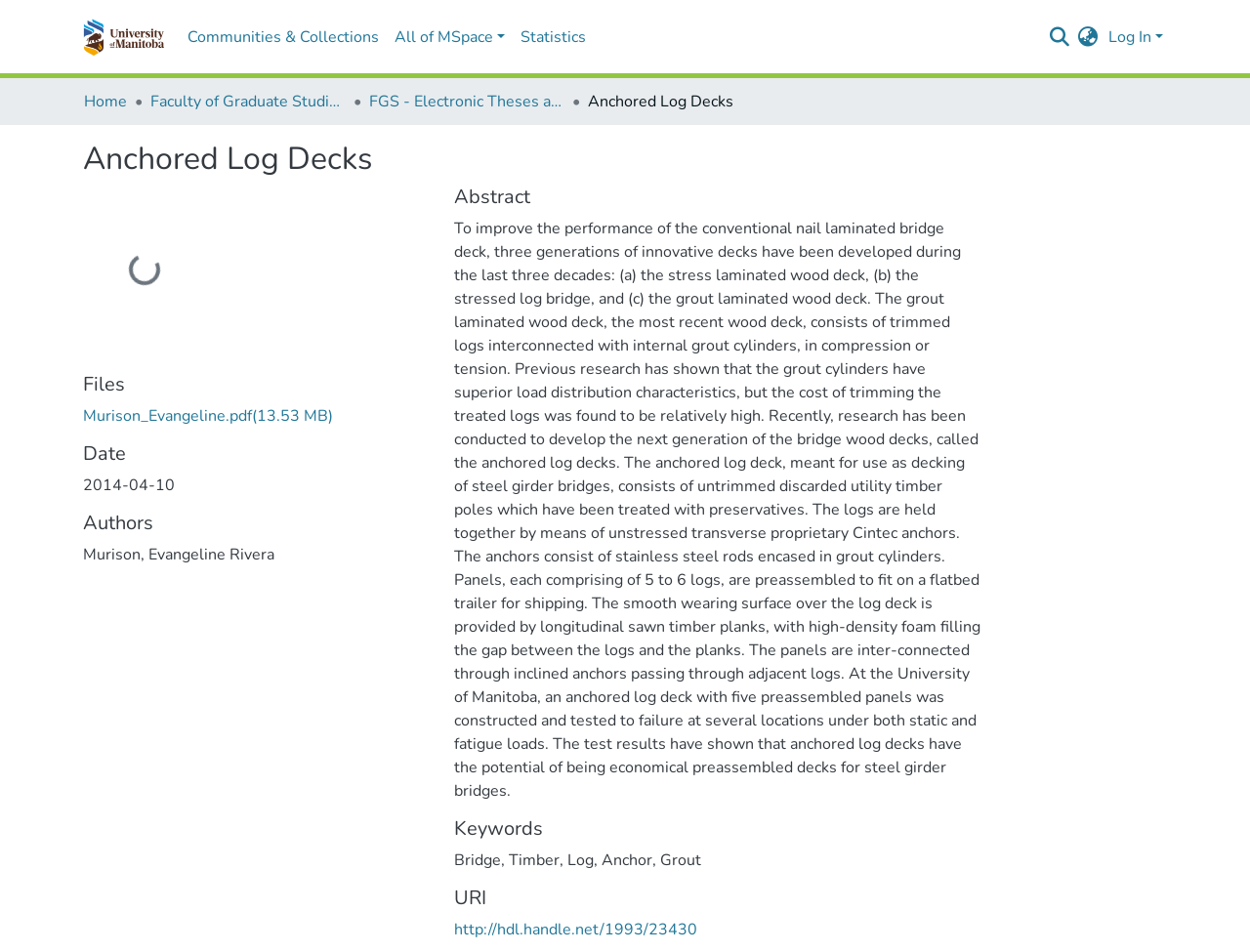Find the bounding box coordinates for the HTML element described in this sentence: "Statistics". Provide the coordinates as four float numbers between 0 and 1, in the format [left, top, right, bottom].

[0.41, 0.018, 0.475, 0.059]